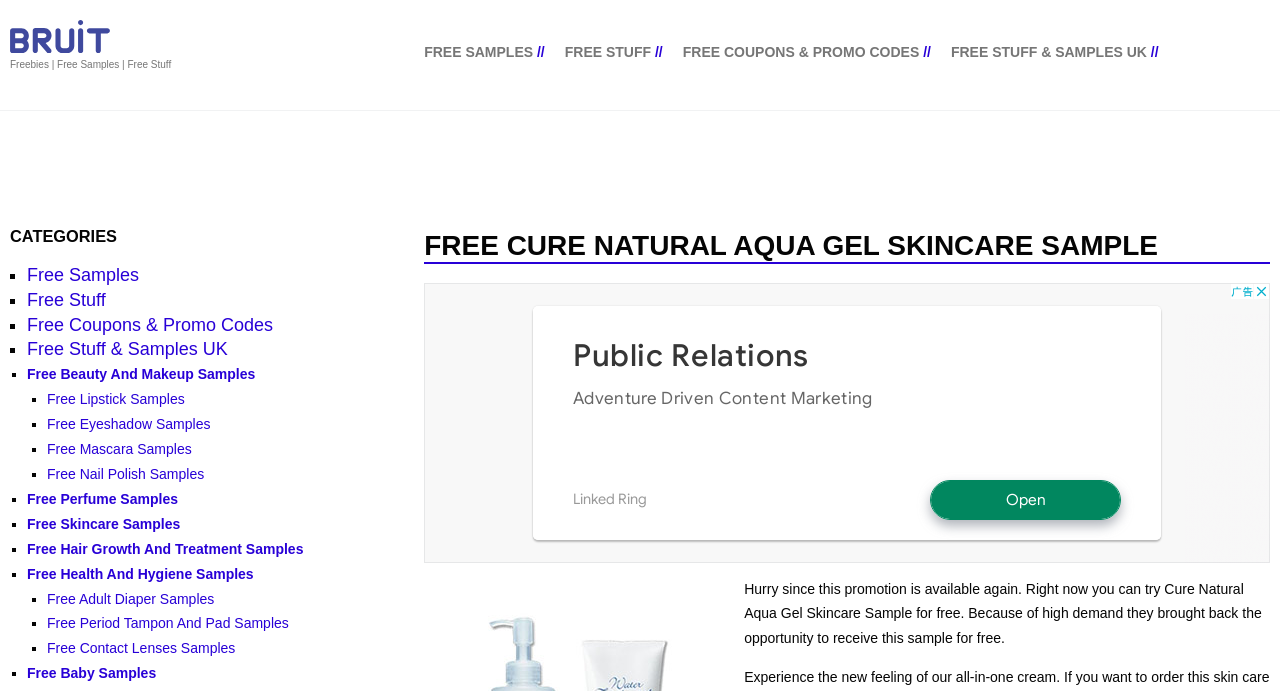What is the purpose of this website?
Look at the image and answer the question using a single word or phrase.

To provide free samples and stuff